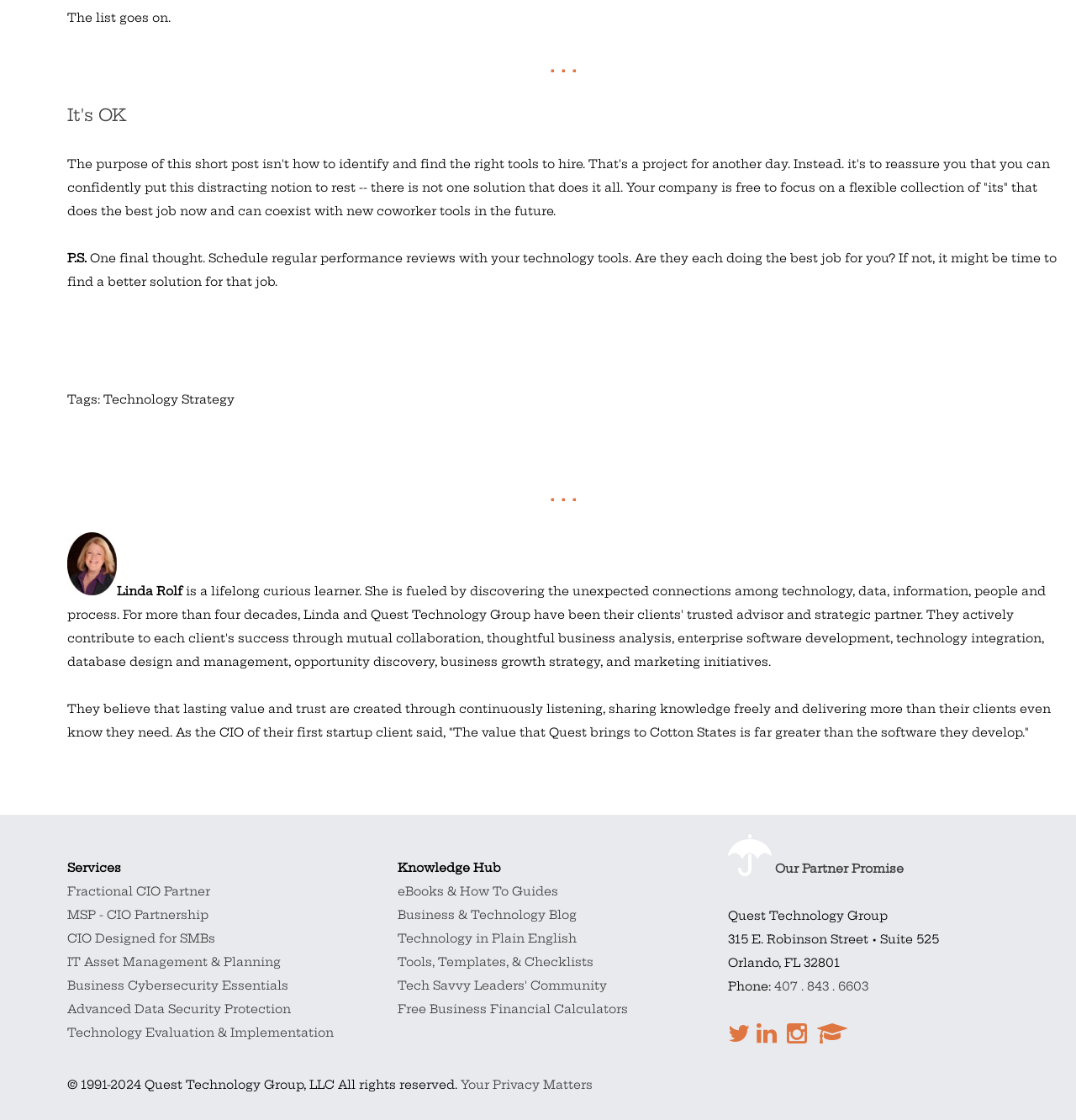Use a single word or phrase to answer the question:
What is the name of the author of the post?

Linda Rolf